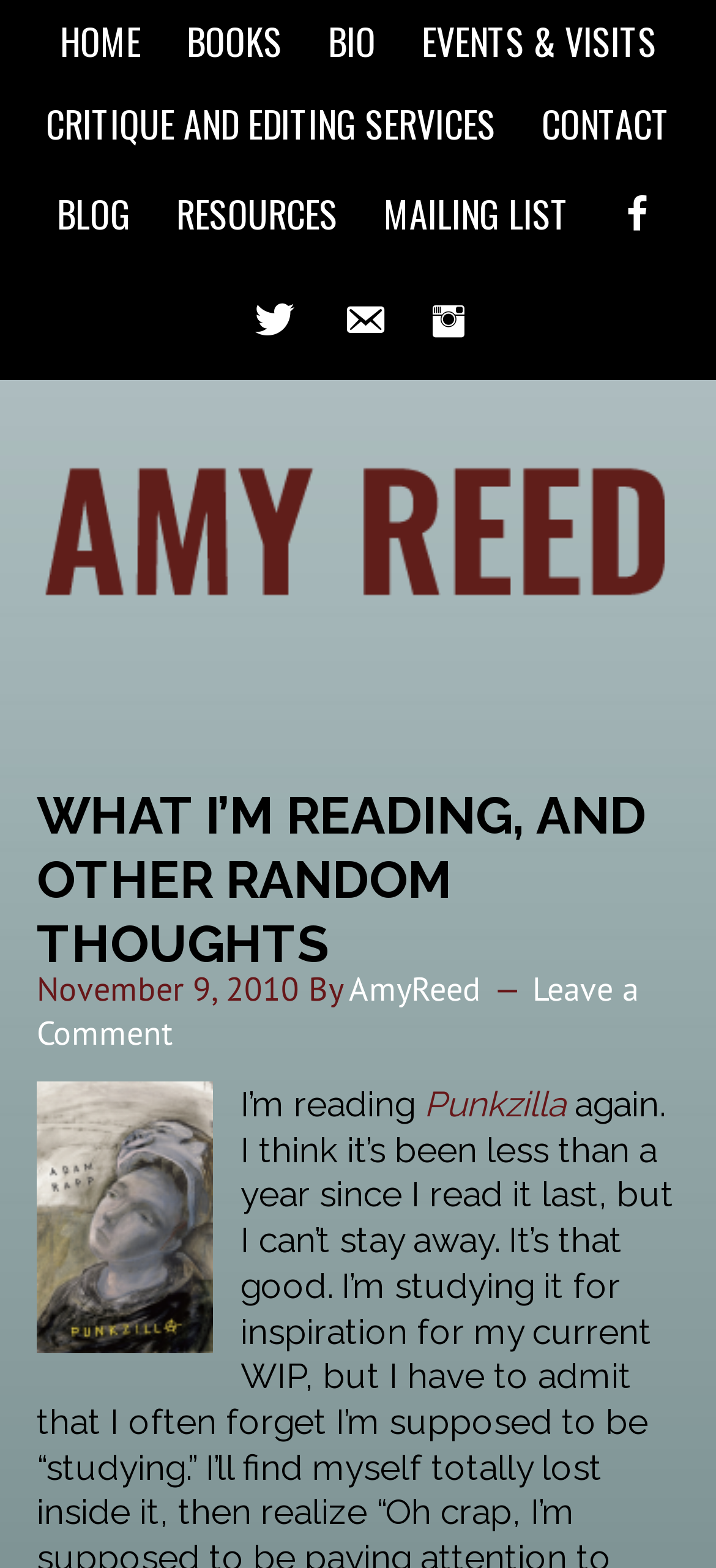Based on the element description, predict the bounding box coordinates (top-left x, top-left y, bottom-right x, bottom-right y) for the UI element in the screenshot: Critique and Editing Services

[0.038, 0.053, 0.718, 0.105]